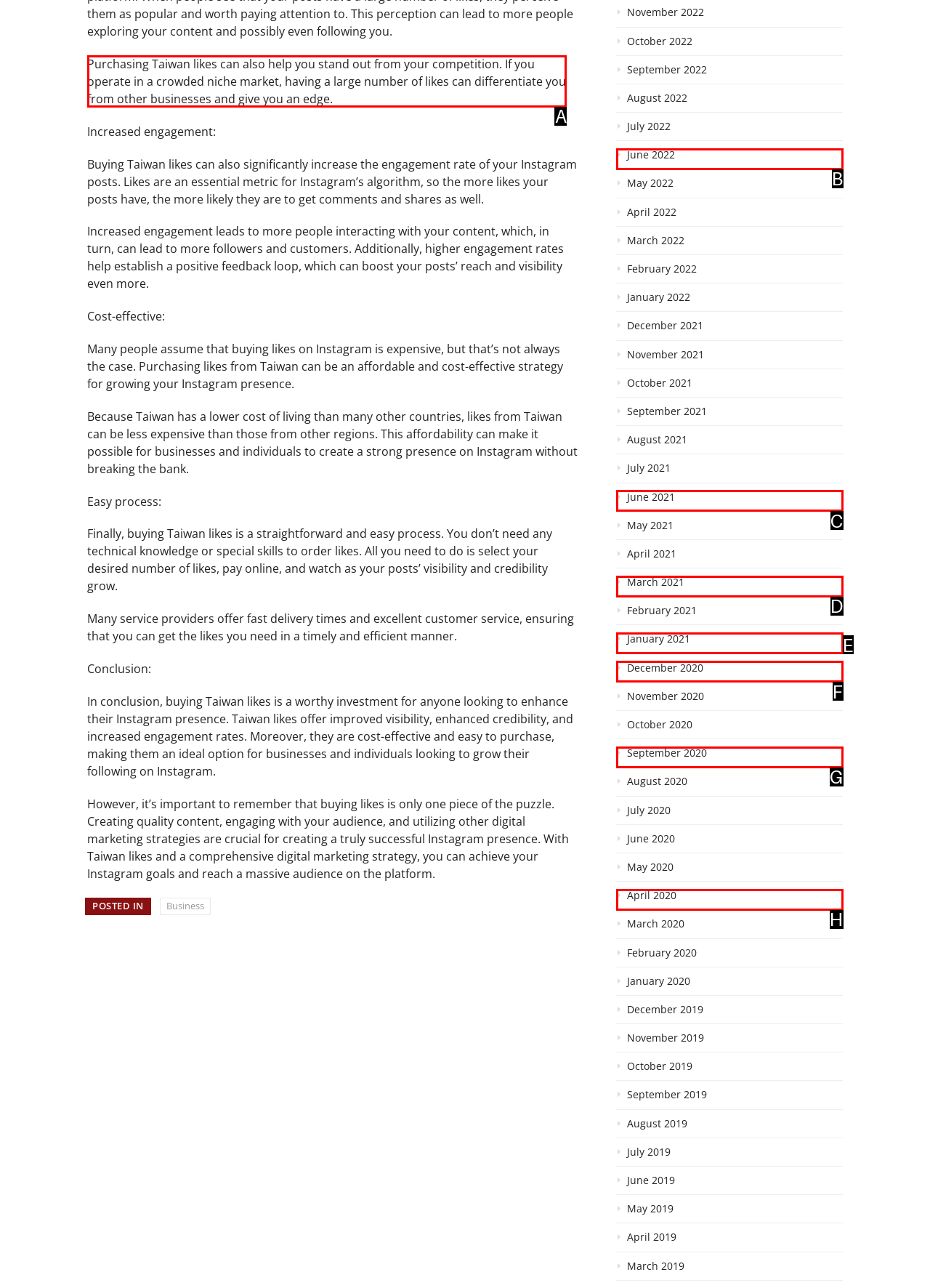Tell me which option I should click to complete the following task: Read the article about buying Taiwan likes Answer with the option's letter from the given choices directly.

A